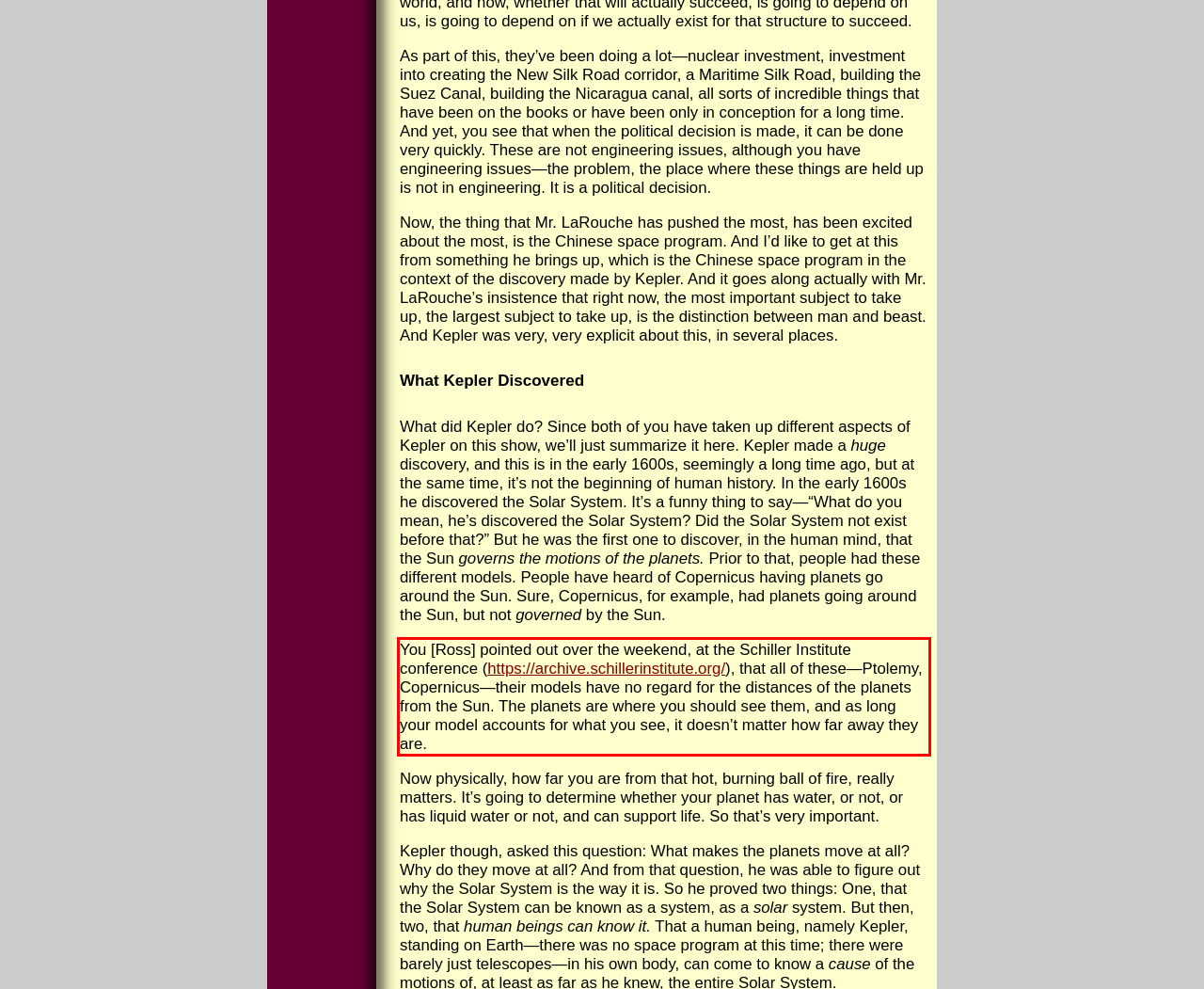Given a screenshot of a webpage with a red bounding box, extract the text content from the UI element inside the red bounding box.

You [Ross] pointed out over the weekend, at the Schiller Institute conference (https://archive.schillerinstitute.org/), that all of these—Ptolemy, Copernicus—their models have no regard for the distances of the planets from the Sun. The planets are where you should see them, and as long your model accounts for what you see, it doesn’t matter how far away they are.